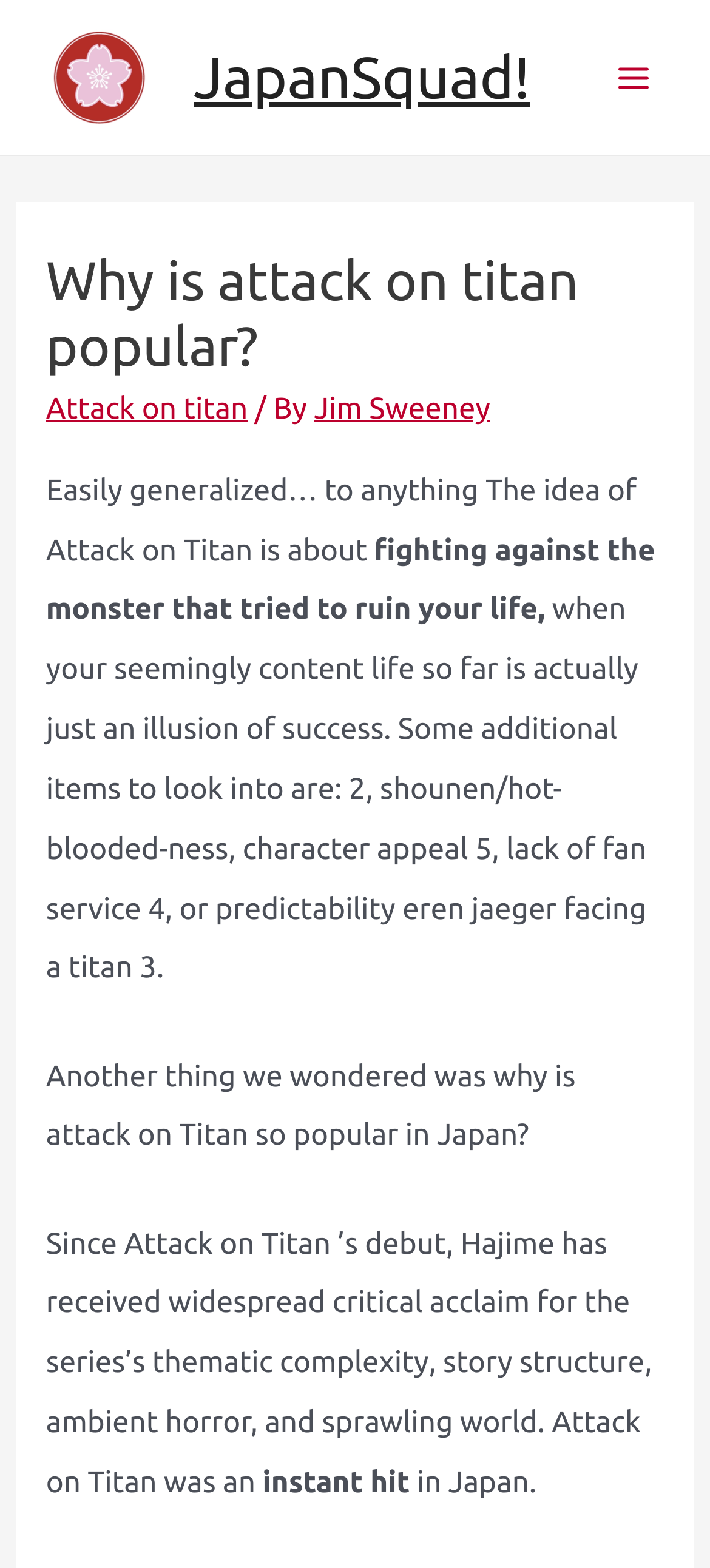What is the topic of the article?
Please provide a detailed and comprehensive answer to the question.

I found the answer by examining the heading element 'Why is attack on titan popular?' and the surrounding text, which suggests that the article is about the popularity of Attack on Titan.